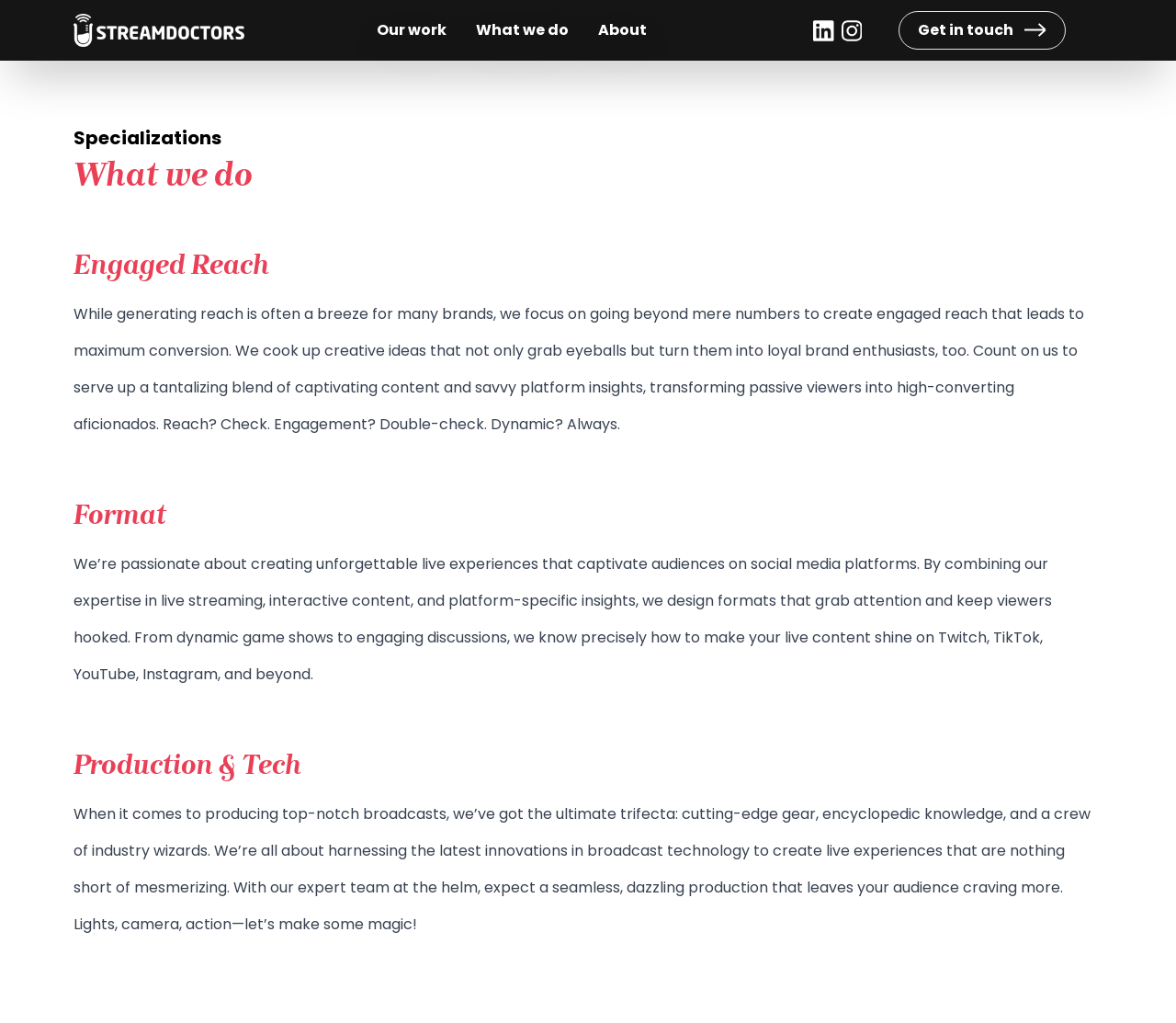Please extract the primary headline from the webpage.

Specializations
What we do